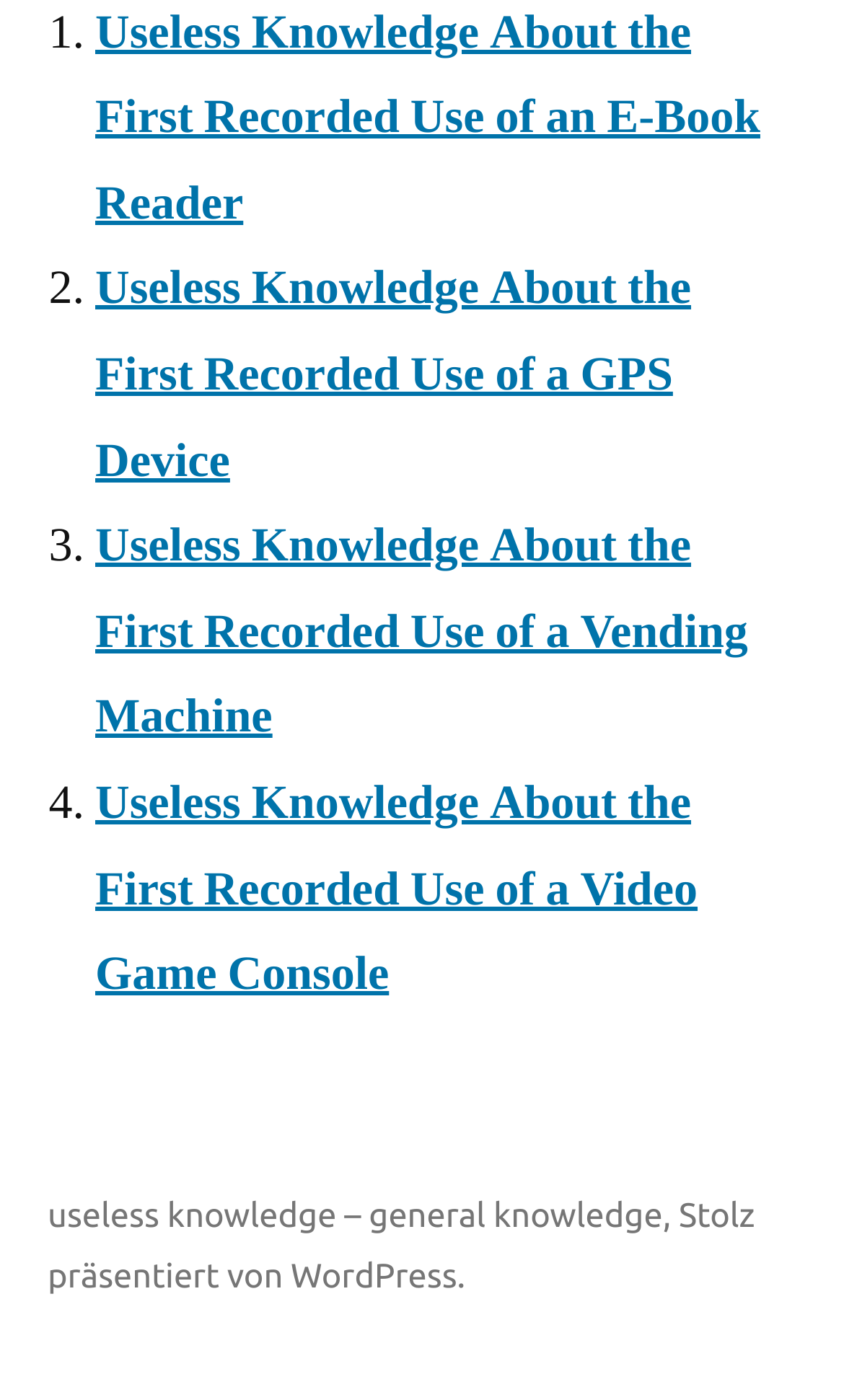What is the name of the platform presenting the webpage?
Using the information from the image, answer the question thoroughly.

The footer section has a link with the text 'Stolz präsentiert von WordPress.', which indicates that the platform presenting the webpage is WordPress.